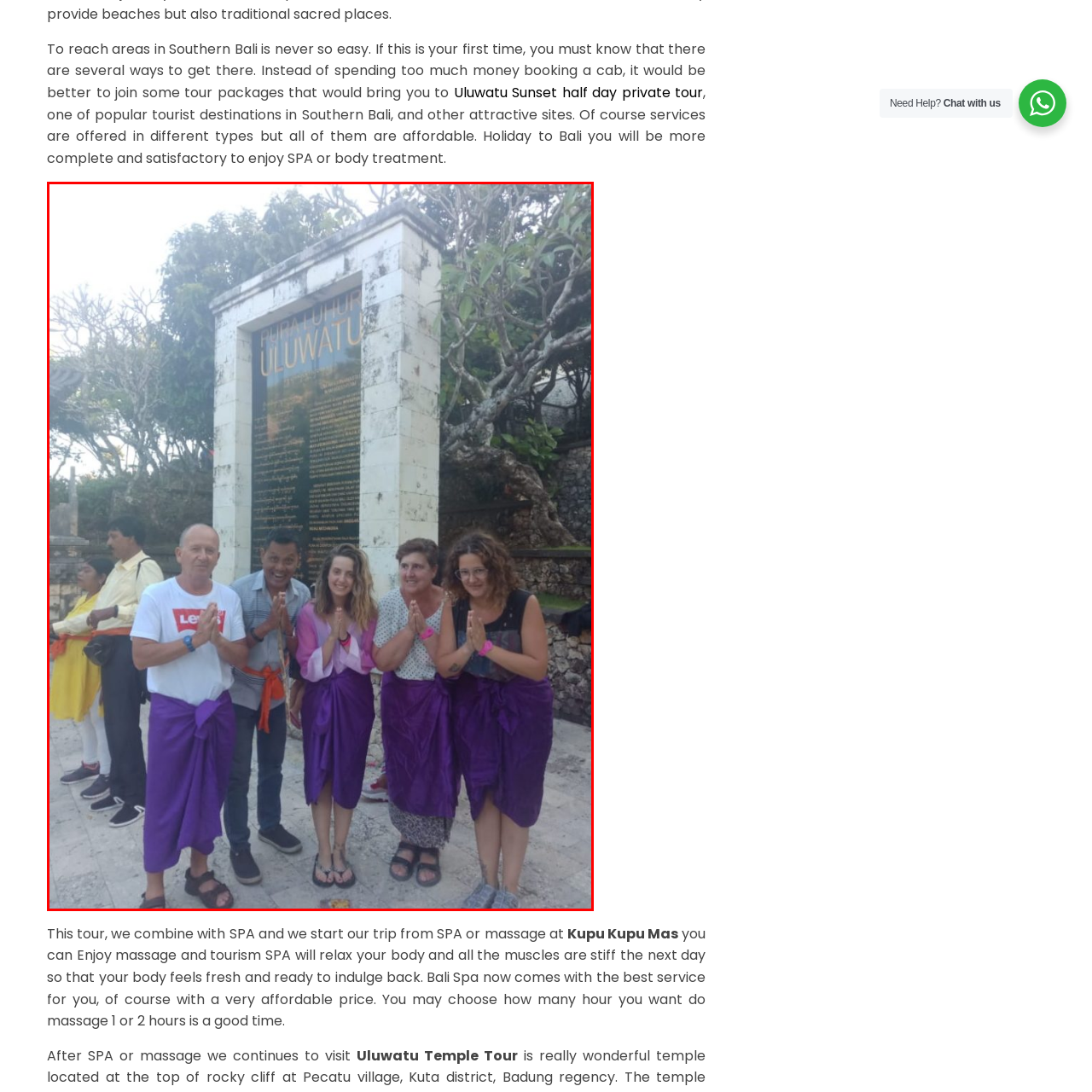Detail the features and elements seen in the red-circled portion of the image.

In this vibrant image captured at Uluwatu Temple in Southern Bali, a group of five individuals, dressed in traditional purple sarongs, stand together in a respectful pose, with their hands clasped in front of them. They are likely participating in a cultural or religious ceremony, which is an integral part of Balinese customs. Behind them, a stone wall features a large sign (possibly detailing the significance of Uluwatu Temple) surrounded by lush greenery, adding to the serene and sacred atmosphere of the site. The scene reflects the enchanting blend of culture, spirituality, and community that defines Bali's rich heritage, making it a popular destination for tourists seeking both adventure and tranquility.